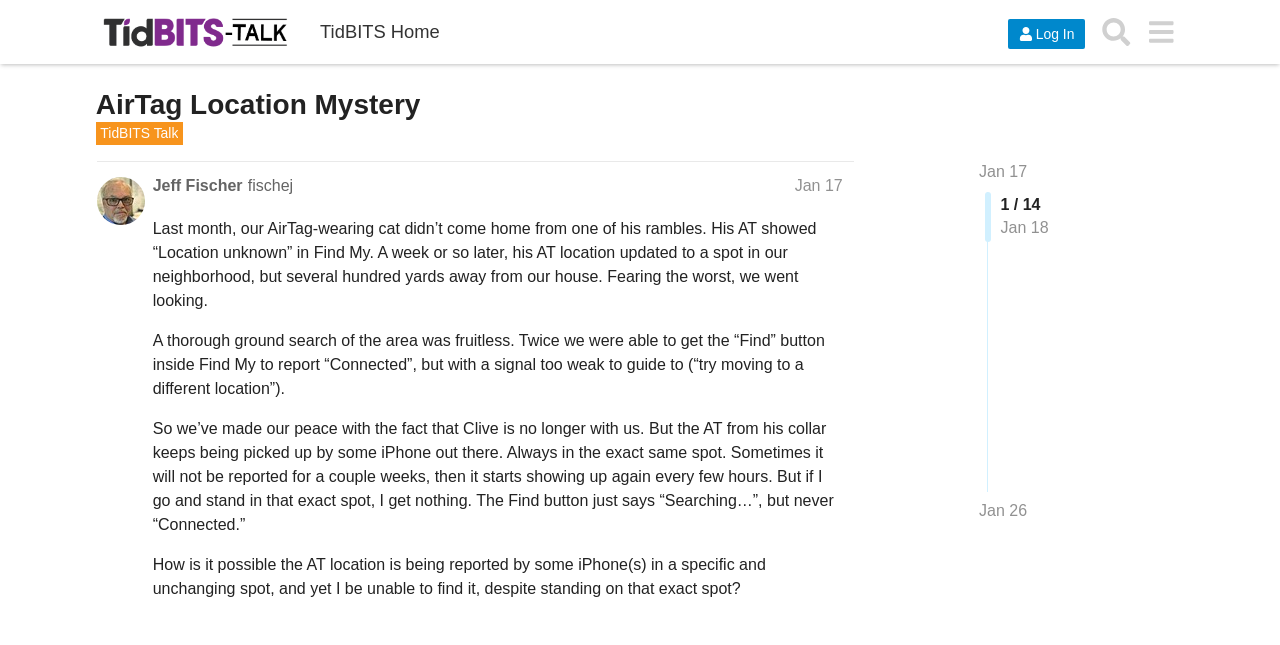Give a concise answer using only one word or phrase for this question:
What is the topic of the discussion forum?

TidBITS coverage